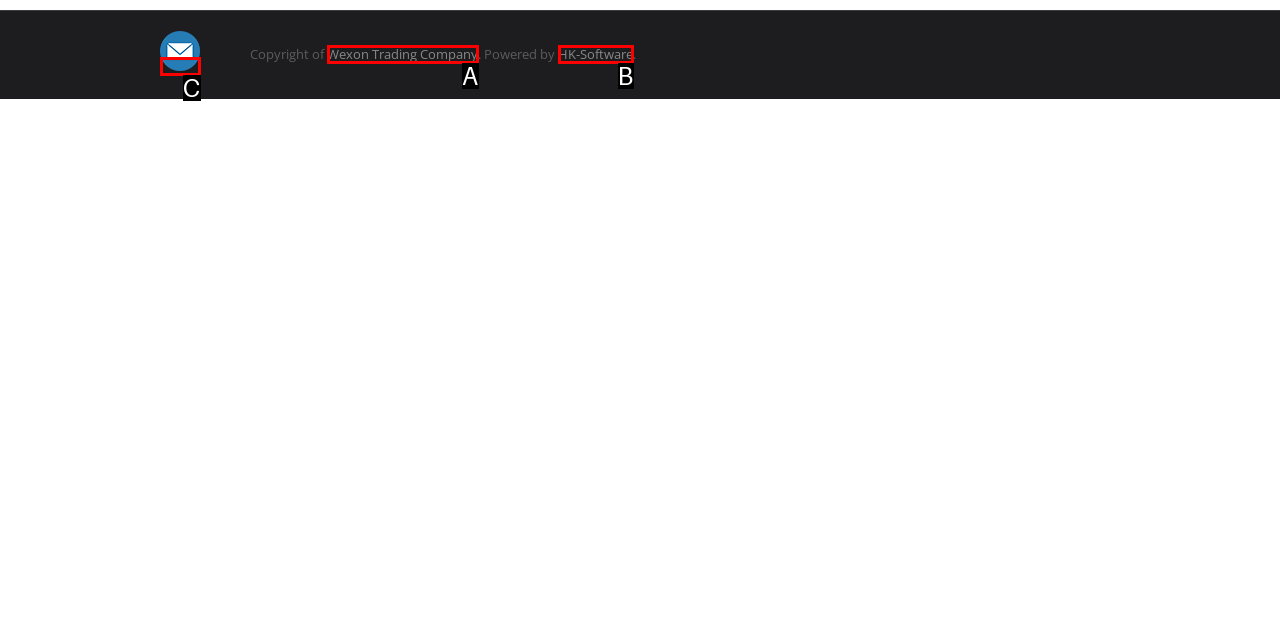Select the option that matches the description: HK-Software. Answer with the letter of the correct option directly.

B